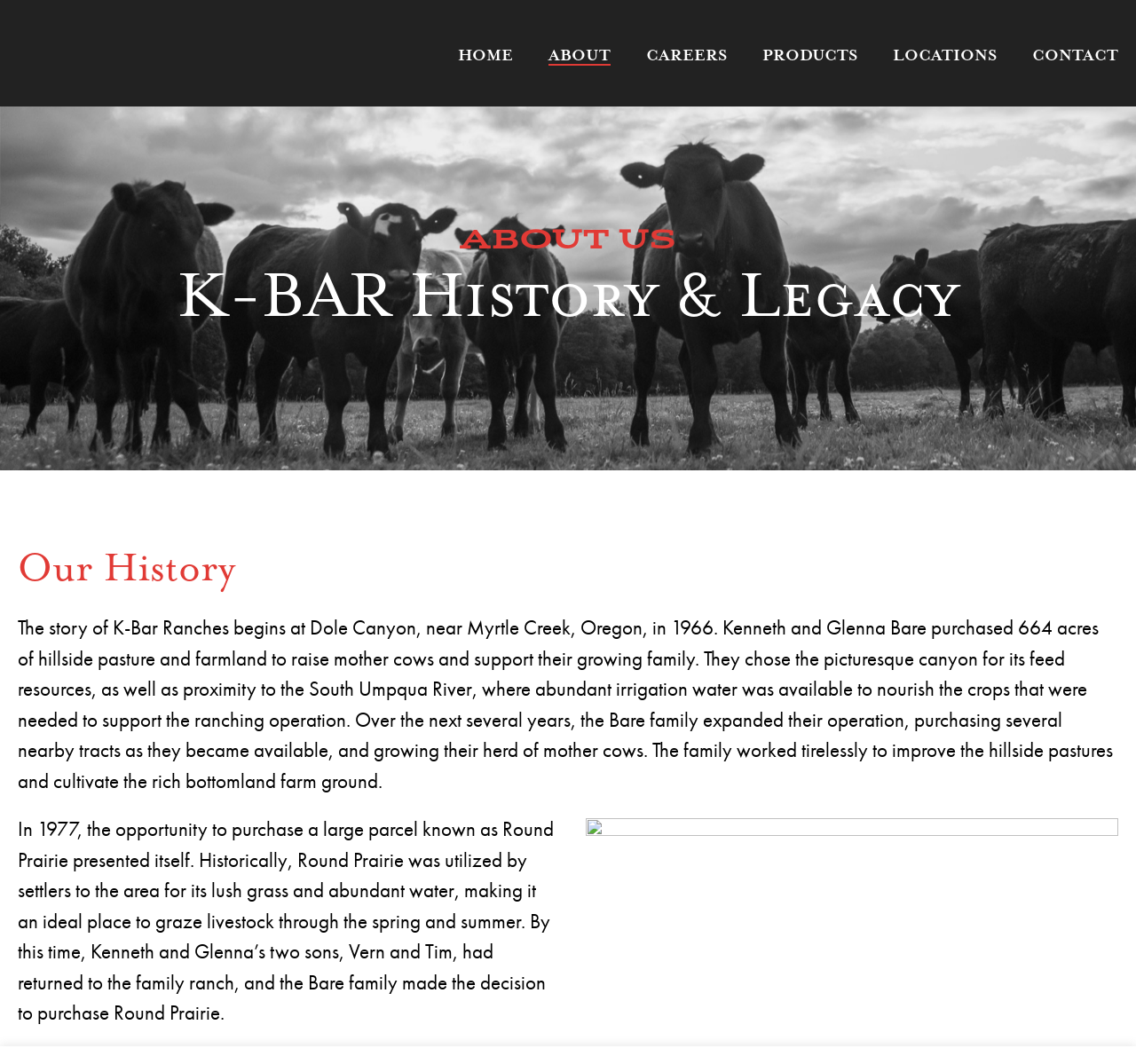Where did Kenneth and Glenna Bare purchase 664 acres of land?
Based on the image, provide a one-word or brief-phrase response.

Dole Canyon